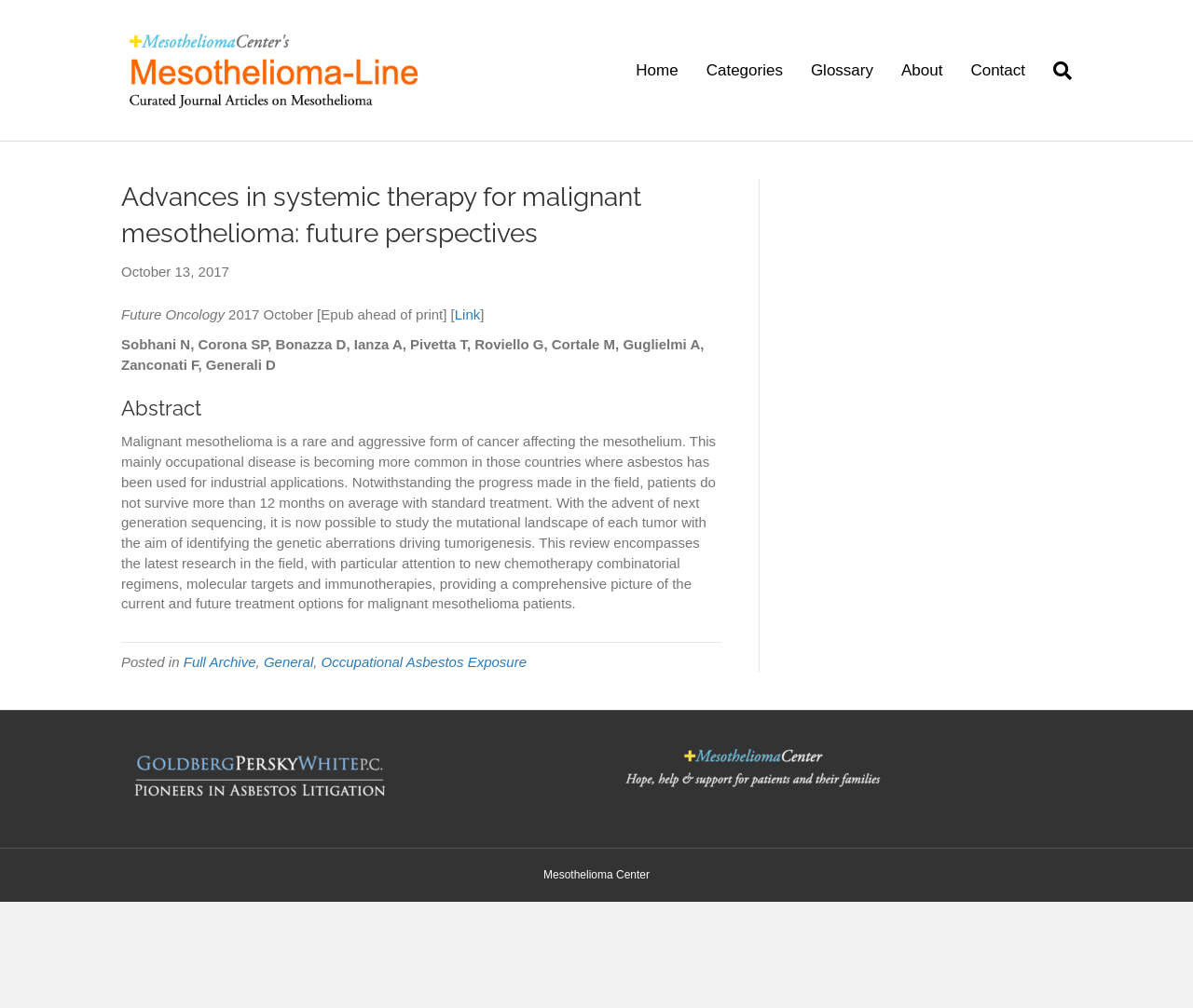Carefully observe the image and respond to the question with a detailed answer:
What is the purpose of next generation sequencing in the field of malignant mesothelioma?

The article mentions that with the advent of next generation sequencing, it is now possible to study the mutational landscape of each tumor with the aim of identifying the genetic aberrations driving tumorigenesis. This information is obtained from the abstract section of the article.